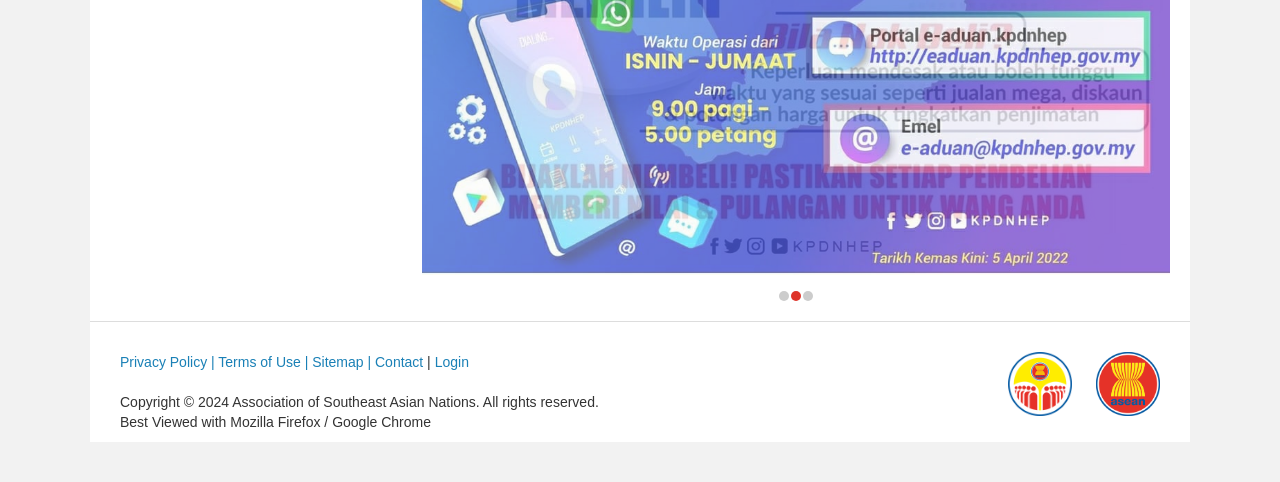Extract the bounding box for the UI element that matches this description: "TELUS & CRTC Wireless Code".

None